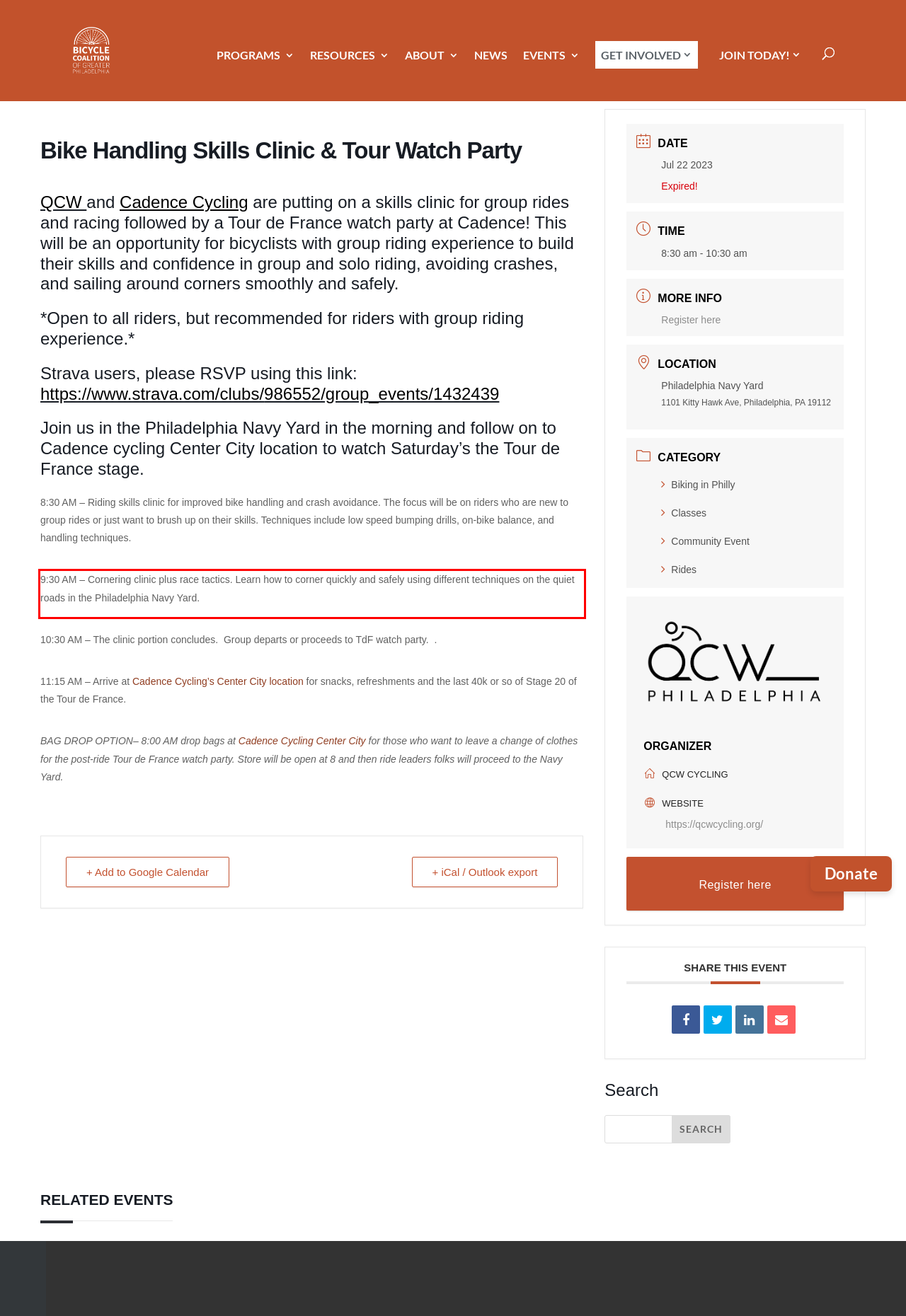Using the provided screenshot of a webpage, recognize and generate the text found within the red rectangle bounding box.

9:30 AM – Cornering clinic plus race tactics. Learn how to corner quickly and safely using different techniques on the quiet roads in the Philadelphia Navy Yard.